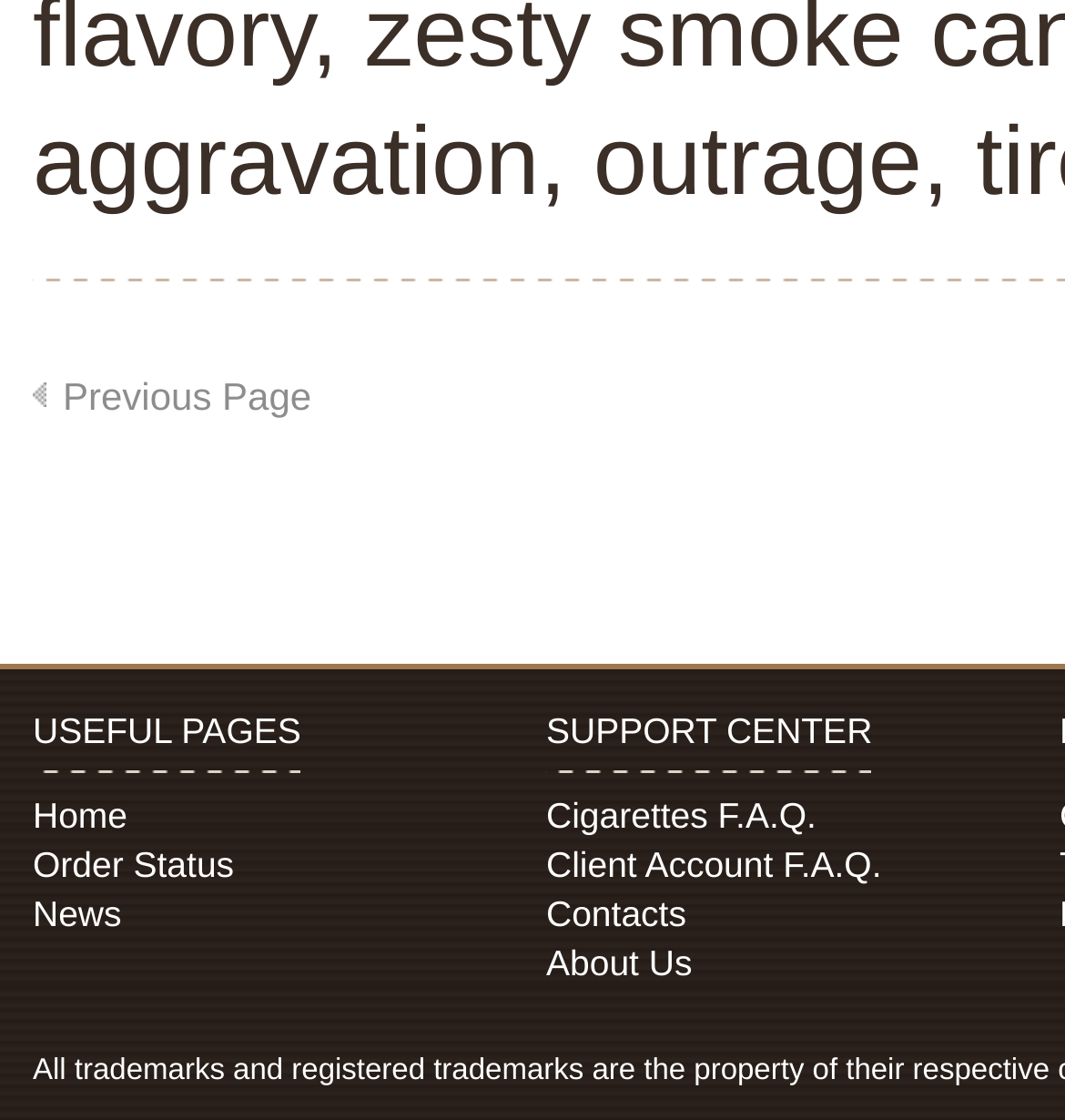How many sections are there on the webpage?
Please use the image to provide a one-word or short phrase answer.

2